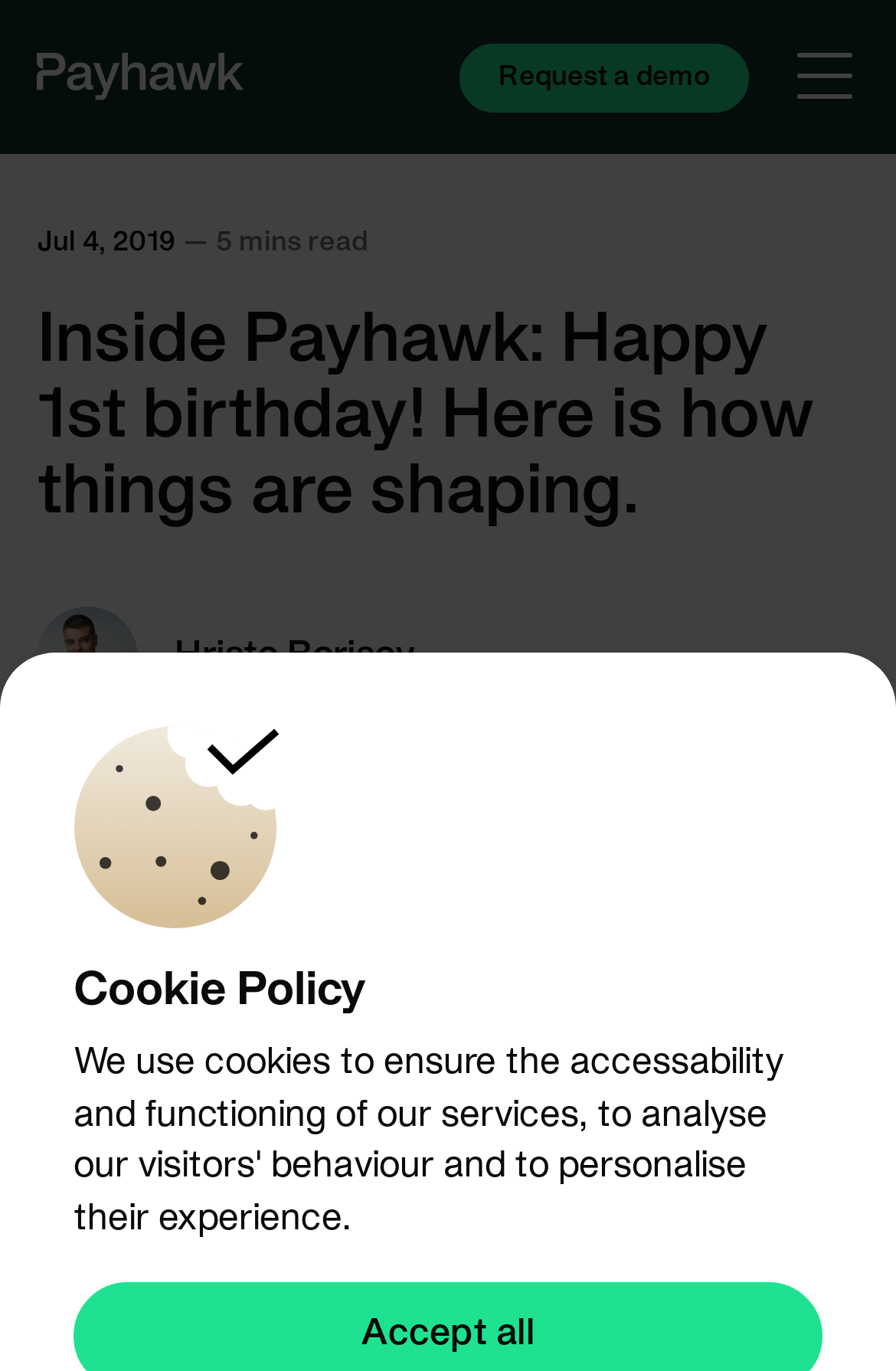Describe every aspect of the webpage comprehensively.

The webpage is about Payhawk, a fintech company, celebrating its 1st birthday. At the top left, there is a link to the company's homepage, accompanied by the Payhawk logo. On the top right, there are two links: "Request a demo" and a button labeled "Menu". 

Below the top section, there is a date "Jul 4, 2019" followed by a dash and "5 mins read", indicating the publication date and estimated reading time of the article. 

The main heading "Inside Payhawk: Happy 1st birthday! Here is how things are shaping" is located below the date section. 

To the right of the main heading, there is an image of Hristo Borisov, the Chief Executive Officer at Payhawk. 

Below the main heading, there is a link labeled "Company update". 

On the bottom left, there is an image of a cookie, and to its right, there is a heading "Cookie Policy".